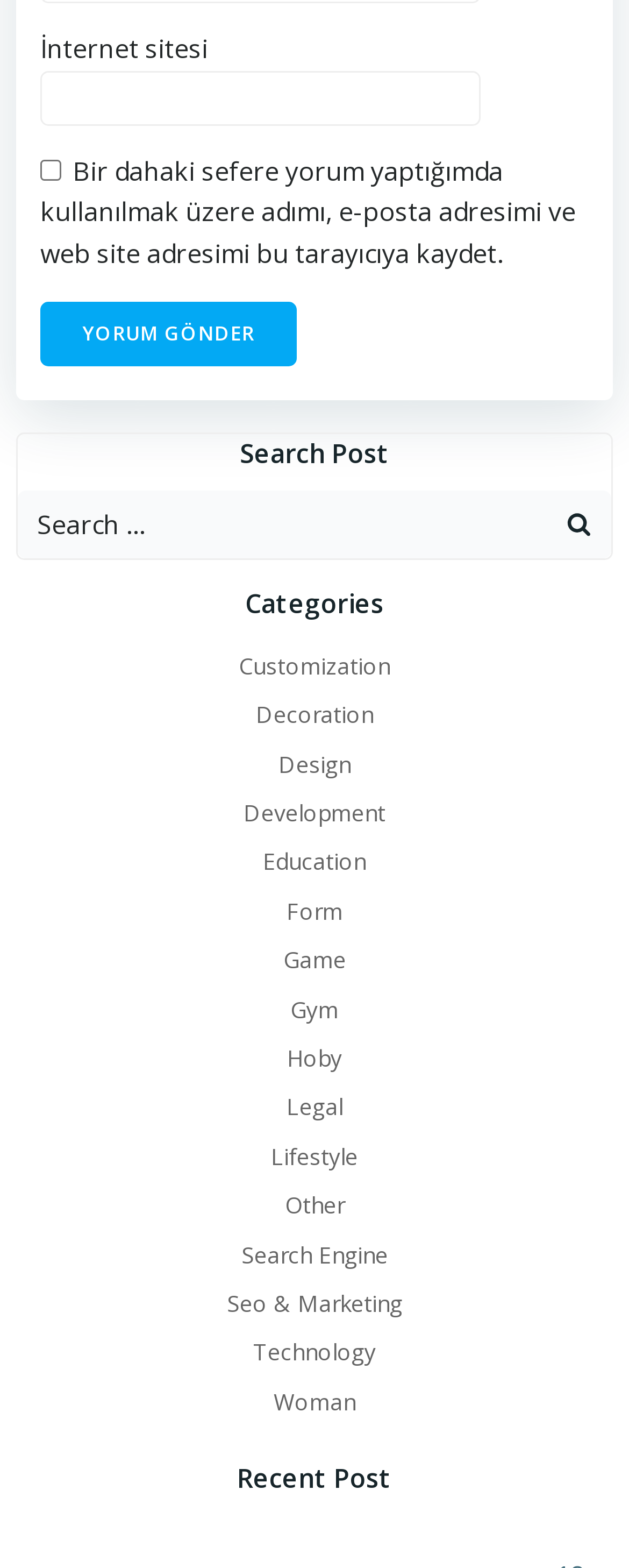What is the purpose of the checkbox?
Refer to the image and provide a detailed answer to the question.

I examined the checkbox element with the bounding box coordinates [0.064, 0.102, 0.097, 0.115] and found that it is accompanied by the static text 'Bir dahaki sefere yorum yaptığımda kullanılmak üzere adımı, e-posta adresimi ve web site adresimi bu tarayıcıya kaydet.', which suggests that the purpose of the checkbox is to save the user's information for the next time they comment.